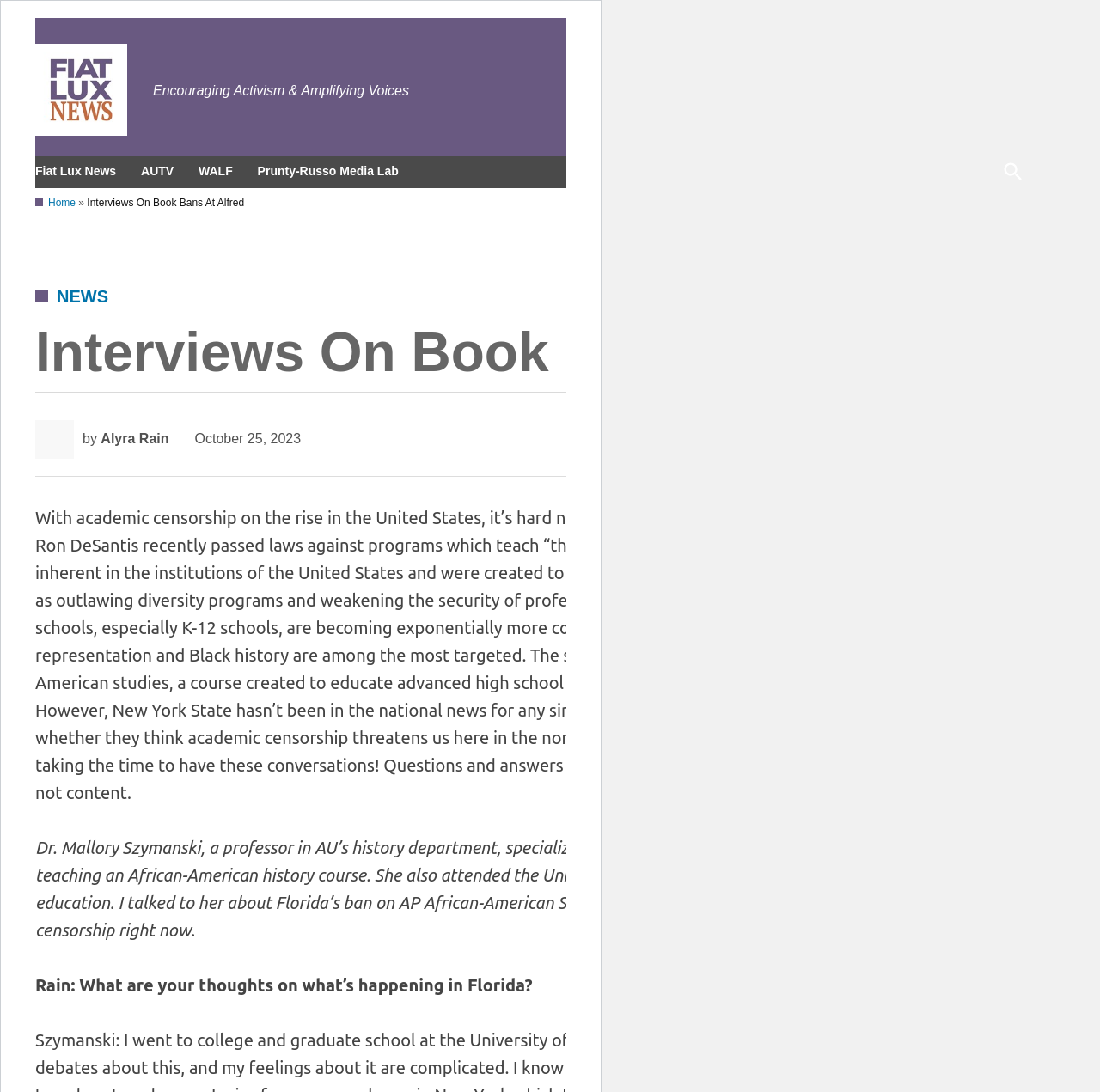Find the bounding box coordinates of the clickable area required to complete the following action: "Visit Fiat Lux".

[0.123, 0.076, 0.195, 0.097]